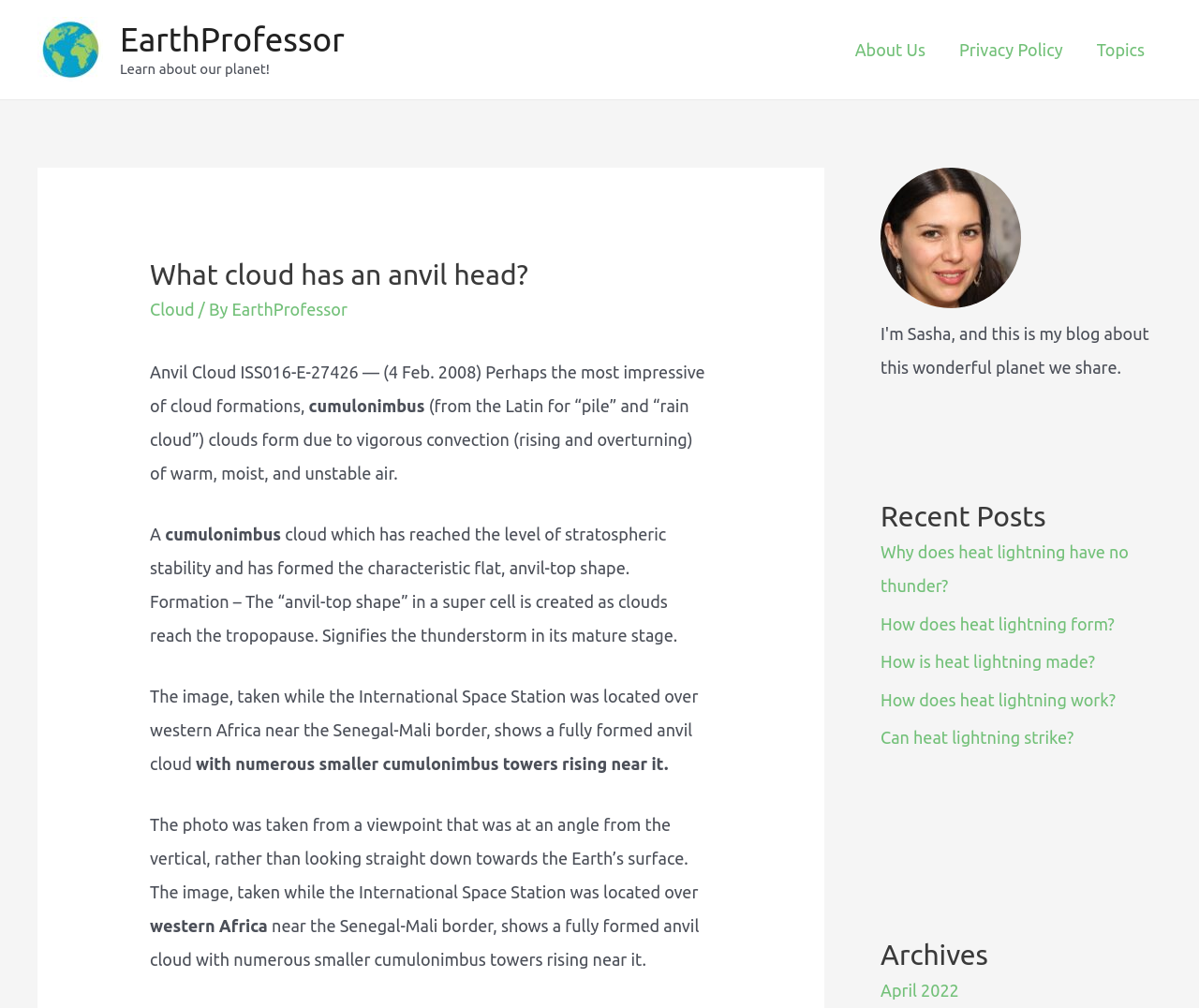Can you extract the primary headline text from the webpage?

What cloud has an anvil head?